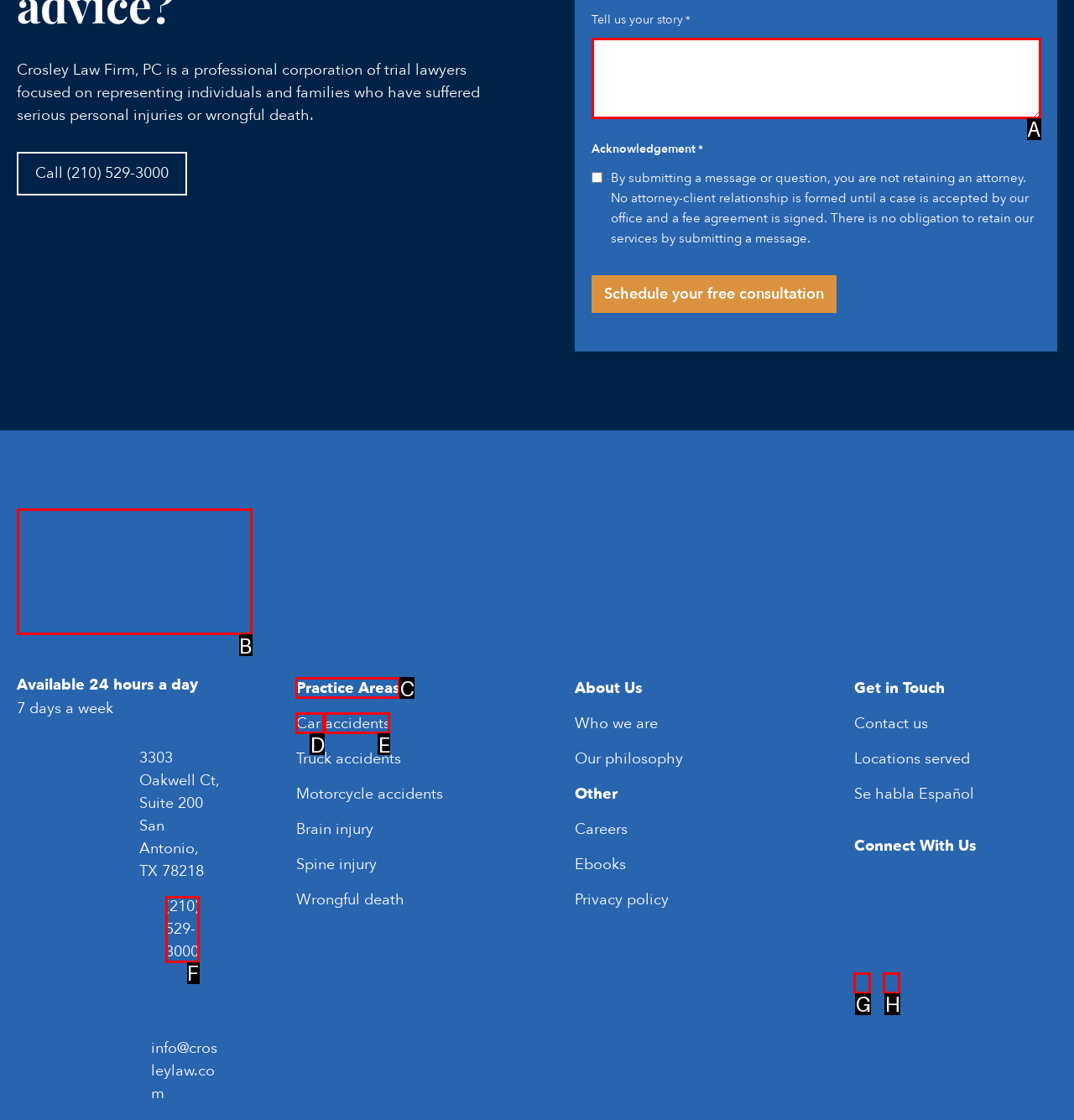Point out the correct UI element to click to carry out this instruction: Enter your story in the text box
Answer with the letter of the chosen option from the provided choices directly.

A